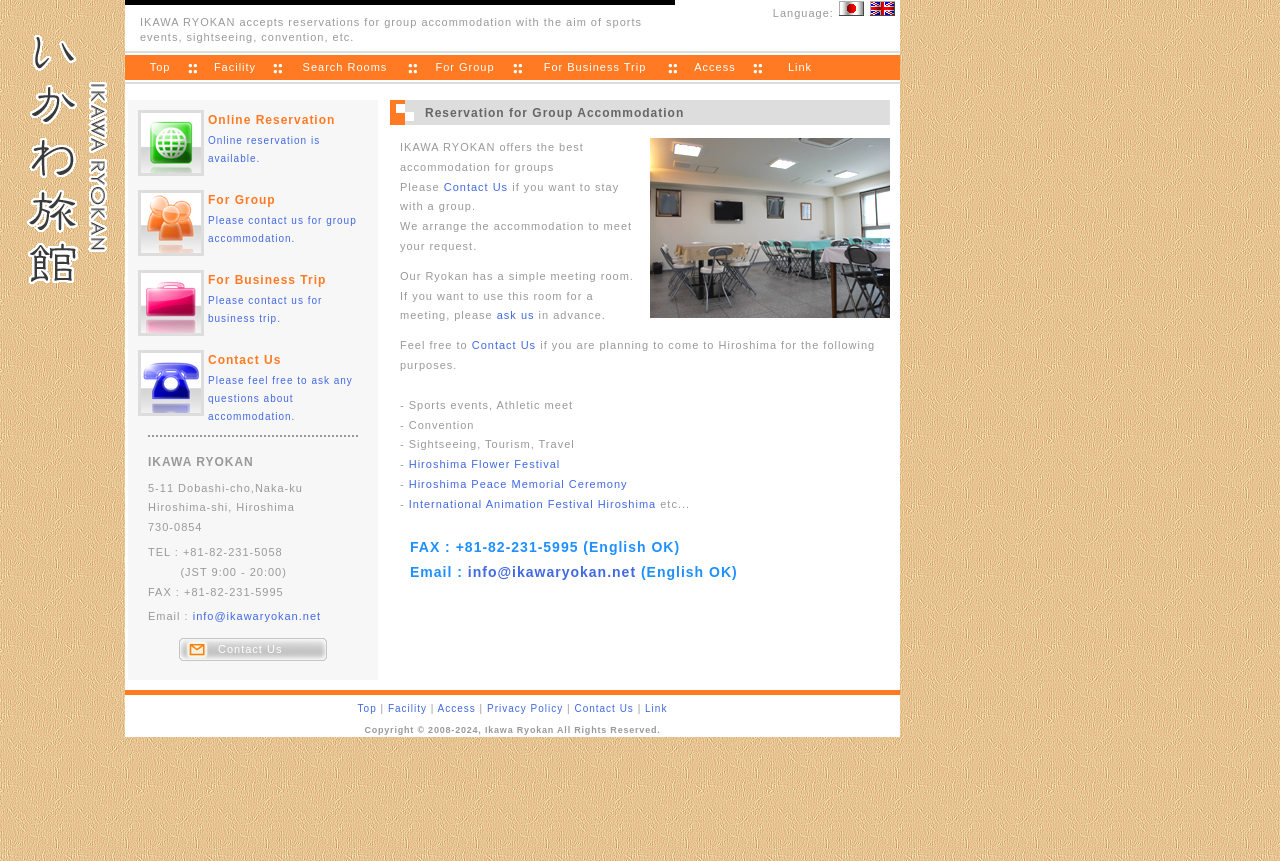Specify the bounding box coordinates of the region I need to click to perform the following instruction: "Click IKAWA RYOKAN". The coordinates must be four float numbers in the range of 0 to 1, i.e., [left, top, right, bottom].

[0.0, 0.36, 0.098, 0.374]